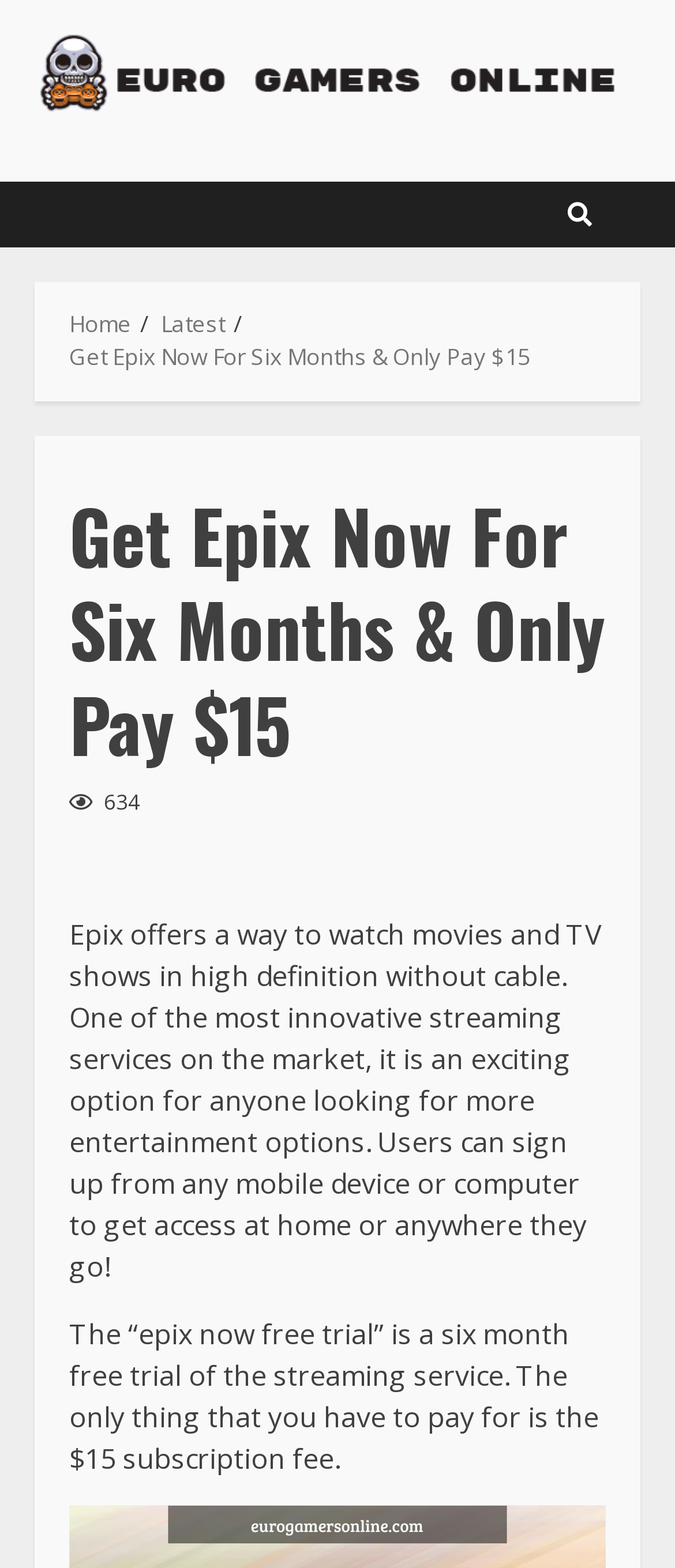Please extract the title of the webpage.

Get Epix Now For Six Months & Only Pay $15